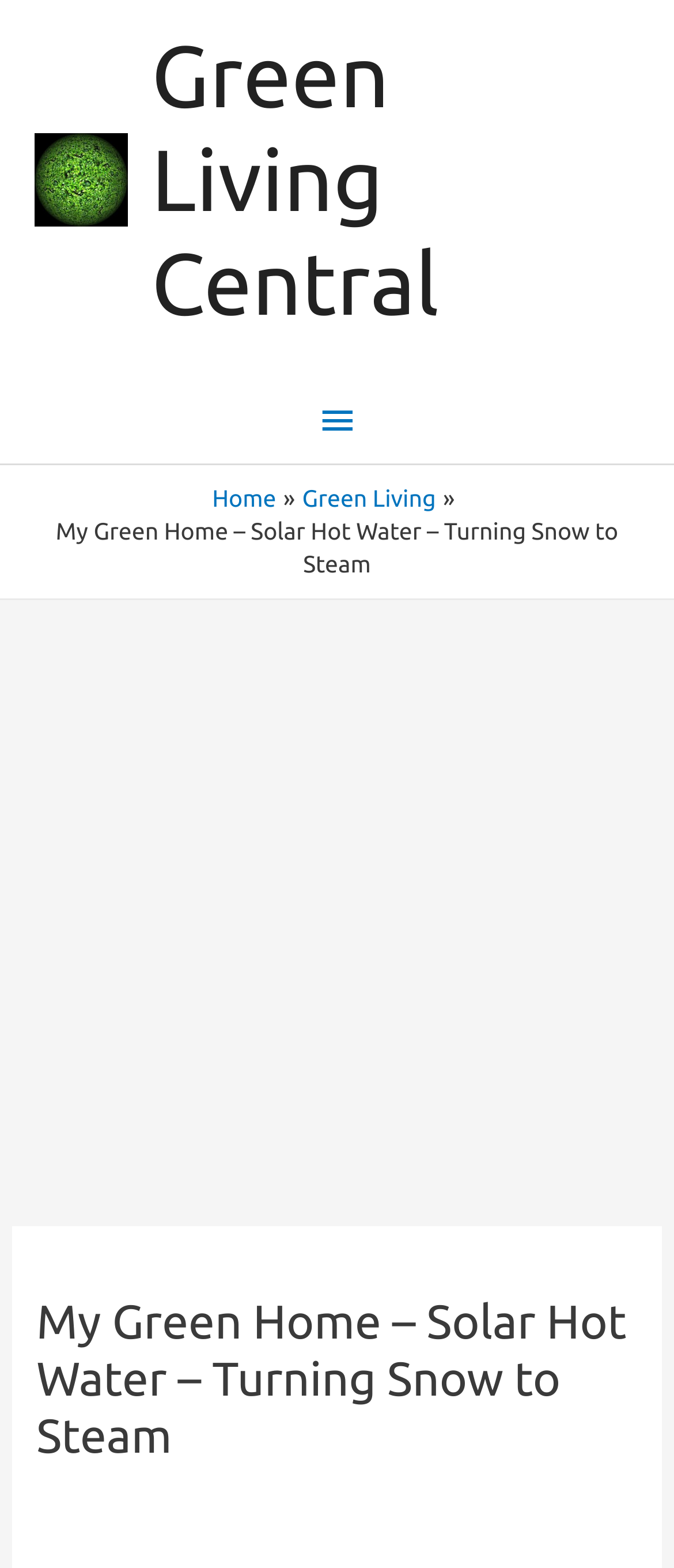Provide the bounding box coordinates for the UI element that is described as: "Green Living".

[0.448, 0.308, 0.647, 0.326]